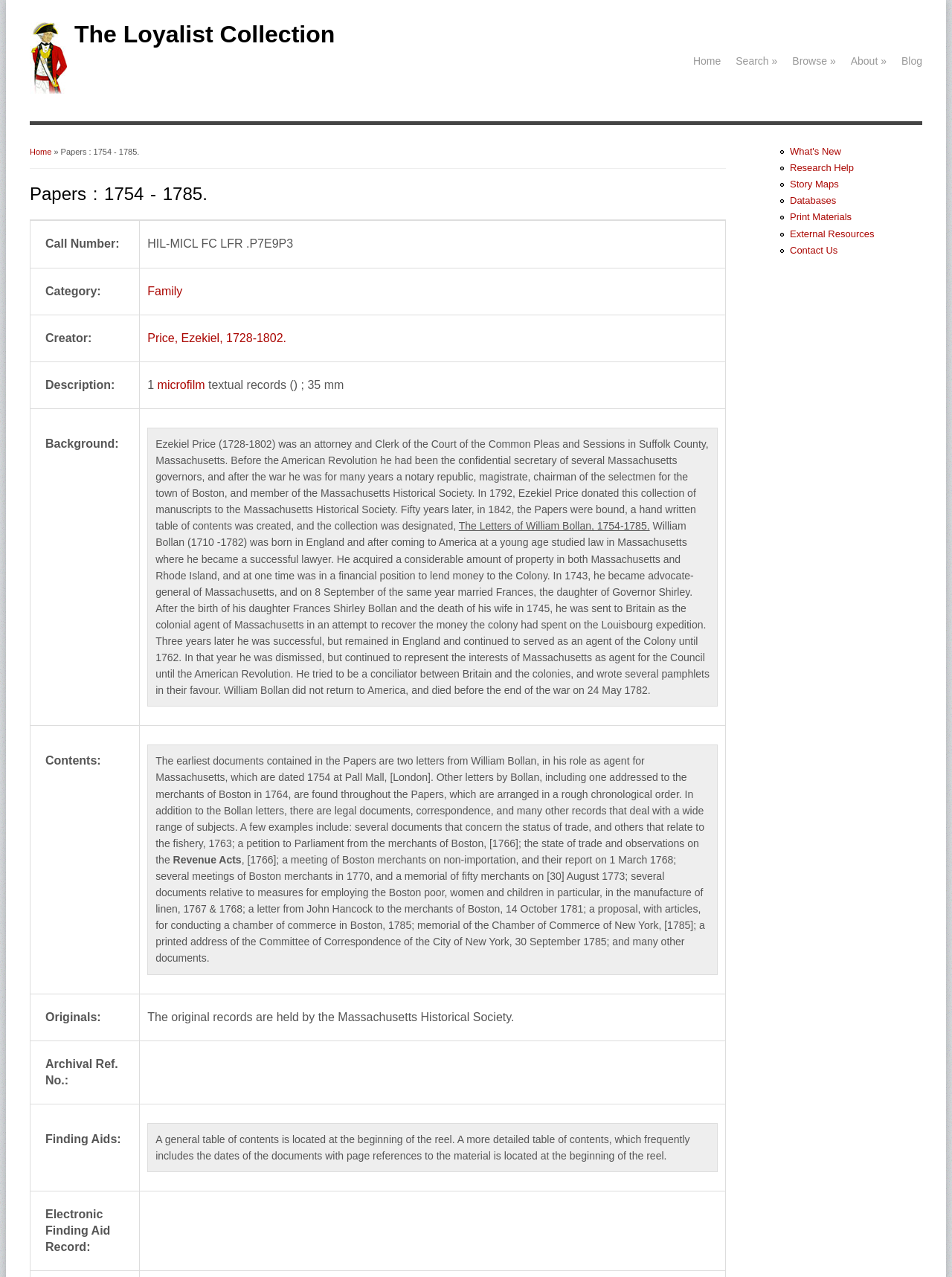What is the background of Ezekiel Price?
From the screenshot, supply a one-word or short-phrase answer.

Ezekiel Price was an attorney and Clerk of the Court of the Common Pleas and Sessions in Suffolk County, Massachusetts.